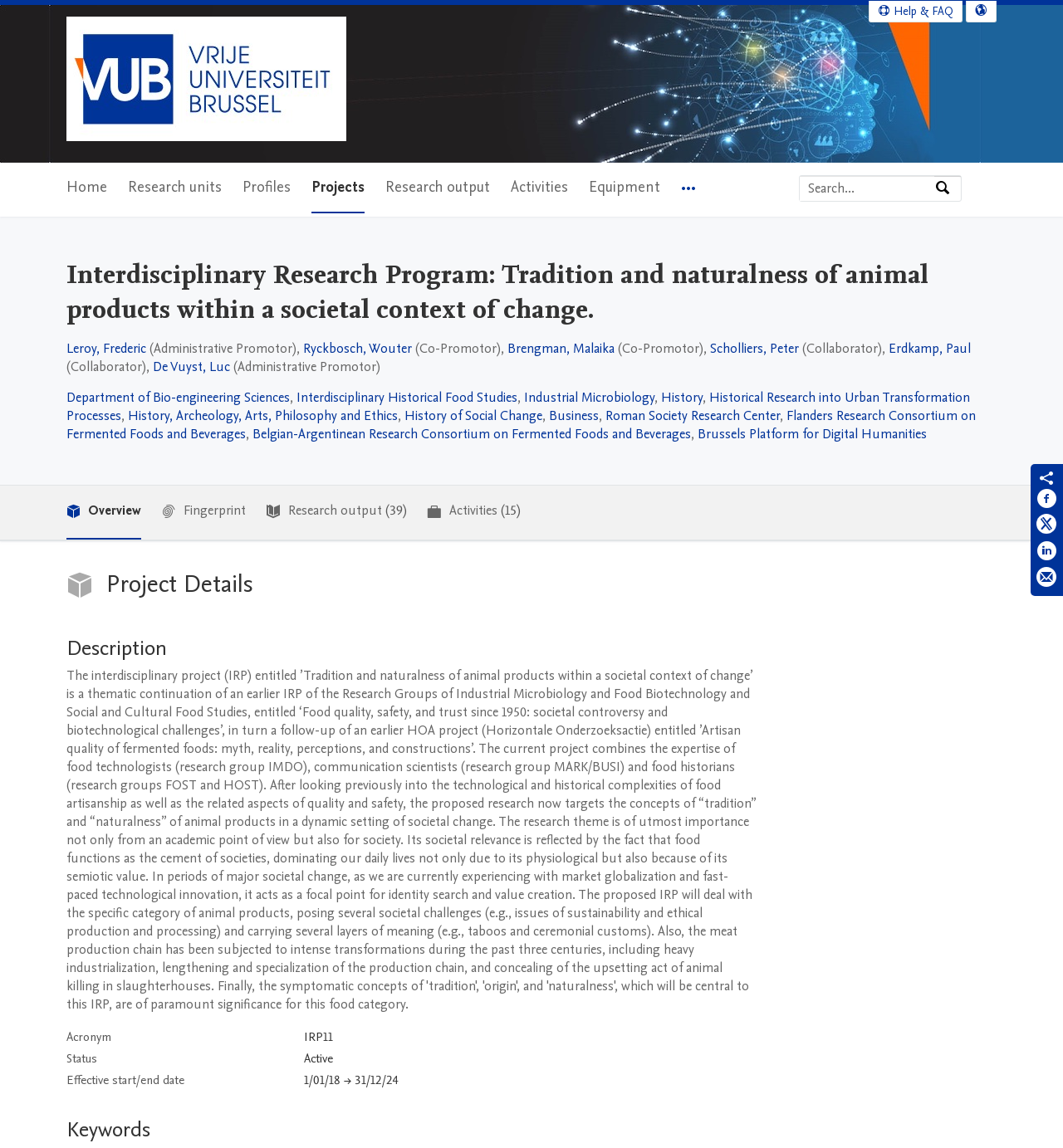How many social media sharing options are available?
Refer to the image and offer an in-depth and detailed answer to the question.

I counted the social media sharing options at the bottom of the page, which are 'Share on Facebook', 'Share on Twitter', 'Share on LinkedIn', and 'Share by email'.